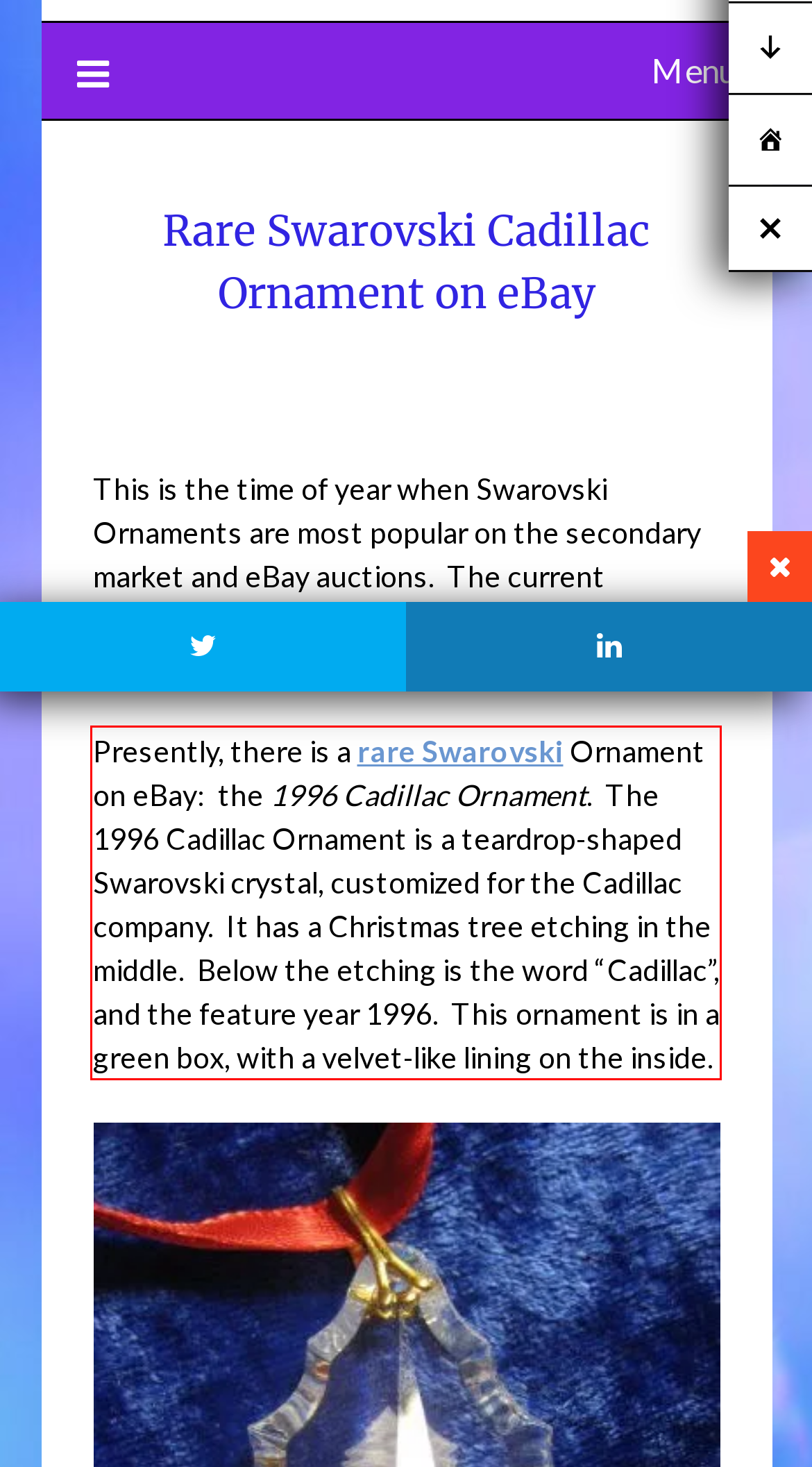Given the screenshot of the webpage, identify the red bounding box, and recognize the text content inside that red bounding box.

Presently, there is a rare Swarovski Ornament on eBay: the 1996 Cadillac Ornament. The 1996 Cadillac Ornament is a teardrop-shaped Swarovski crystal, customized for the Cadillac company. It has a Christmas tree etching in the middle. Below the etching is the word “Cadillac”, and the feature year 1996. This ornament is in a green box, with a velvet-like lining on the inside.